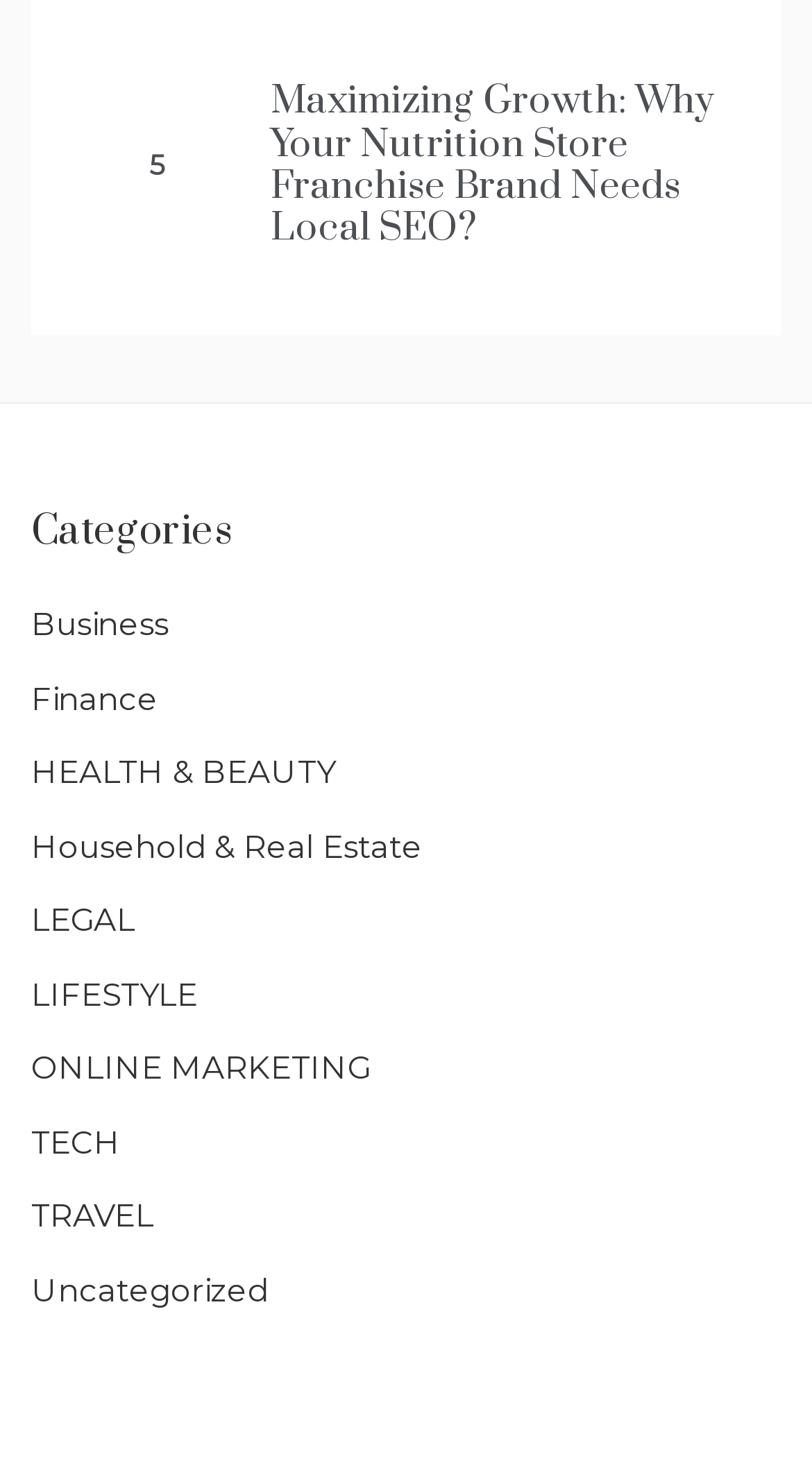Please determine the bounding box of the UI element that matches this description: Household & Real Estate. The coordinates should be given as (top-left x, top-left y, bottom-right x, bottom-right y), with all values between 0 and 1.

[0.038, 0.552, 0.521, 0.588]